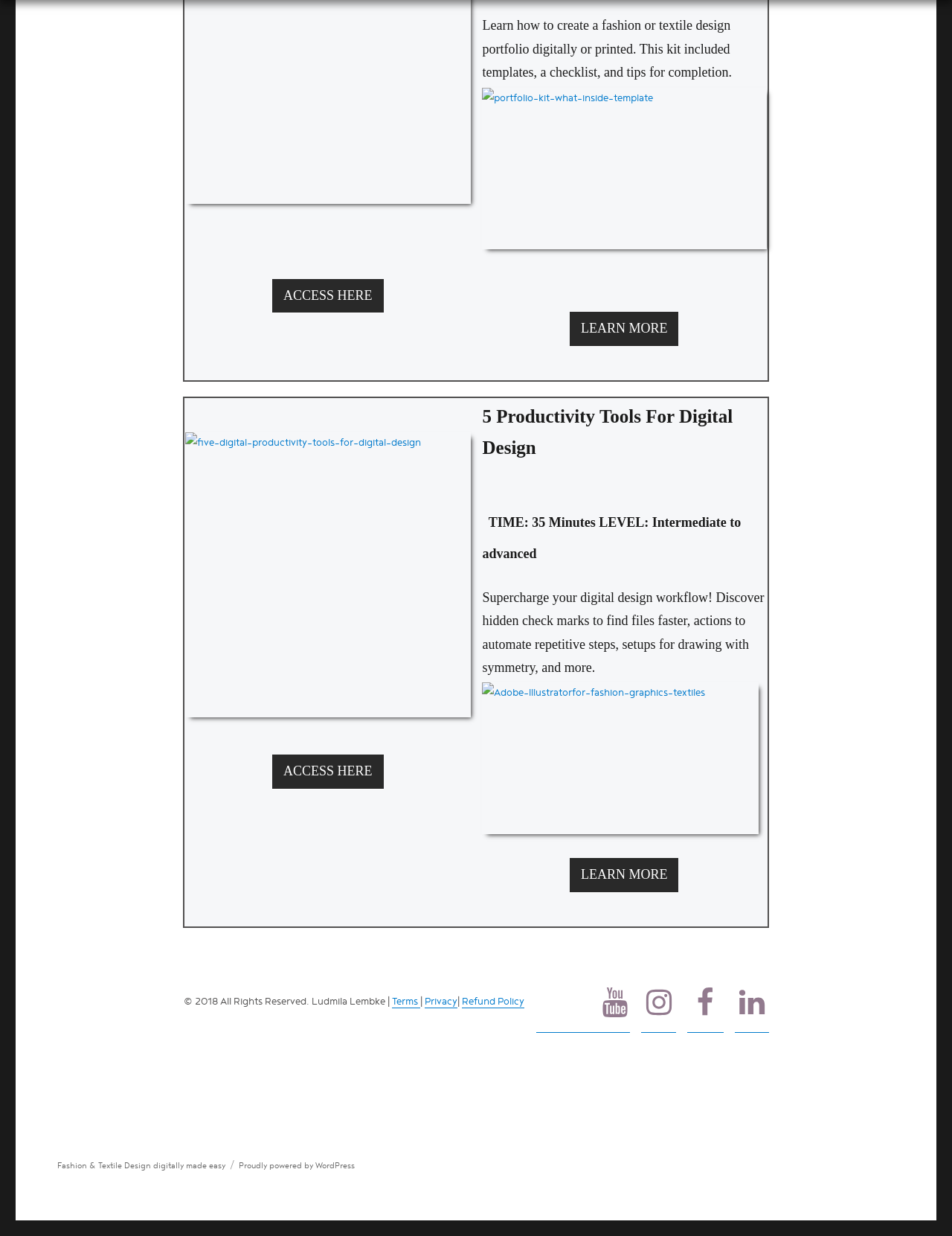Identify the bounding box coordinates for the element you need to click to achieve the following task: "View terms and conditions". The coordinates must be four float values ranging from 0 to 1, formatted as [left, top, right, bottom].

[0.412, 0.805, 0.442, 0.815]